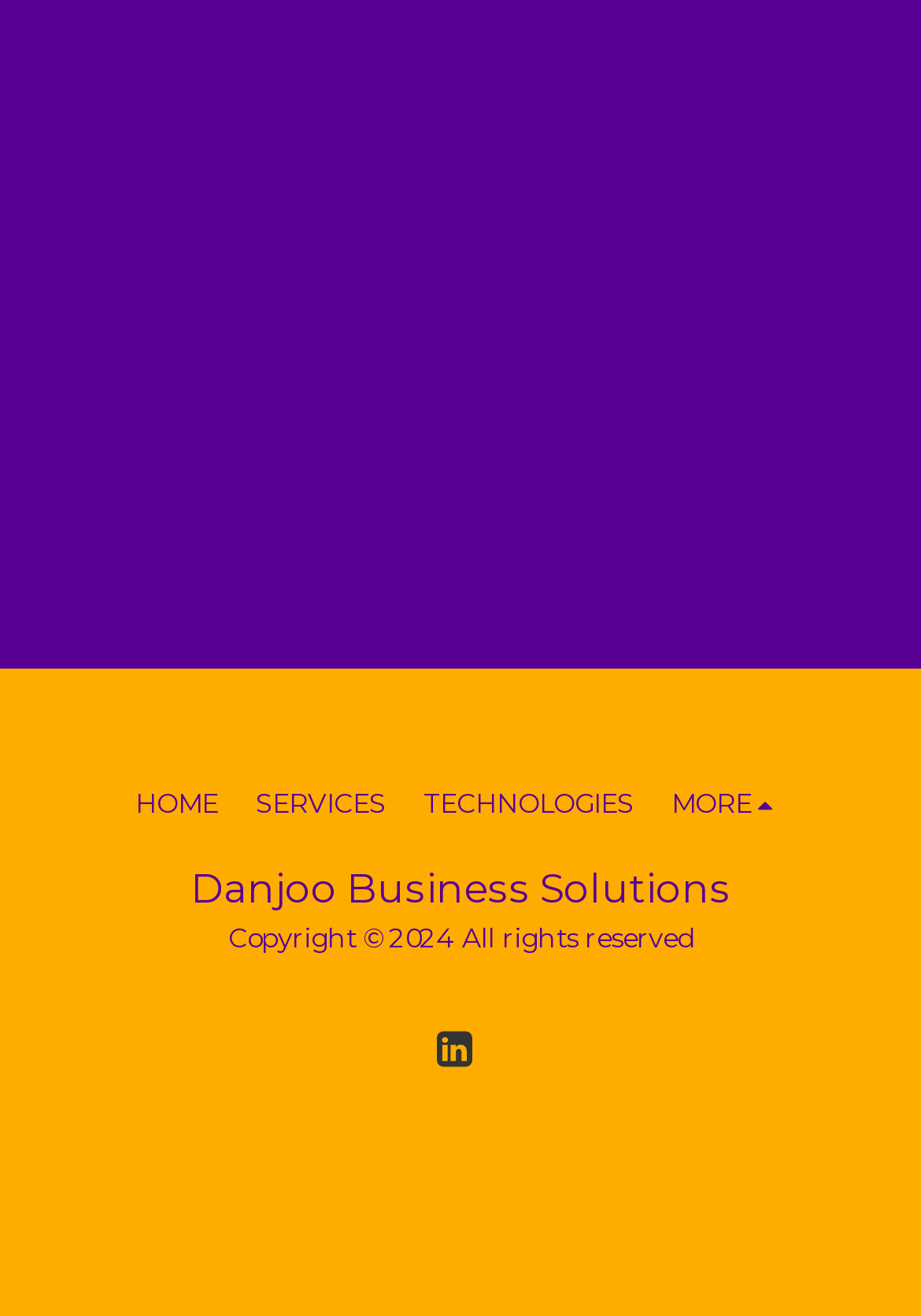Find the bounding box of the web element that fits this description: "Technologies".

[0.46, 0.592, 0.688, 0.628]